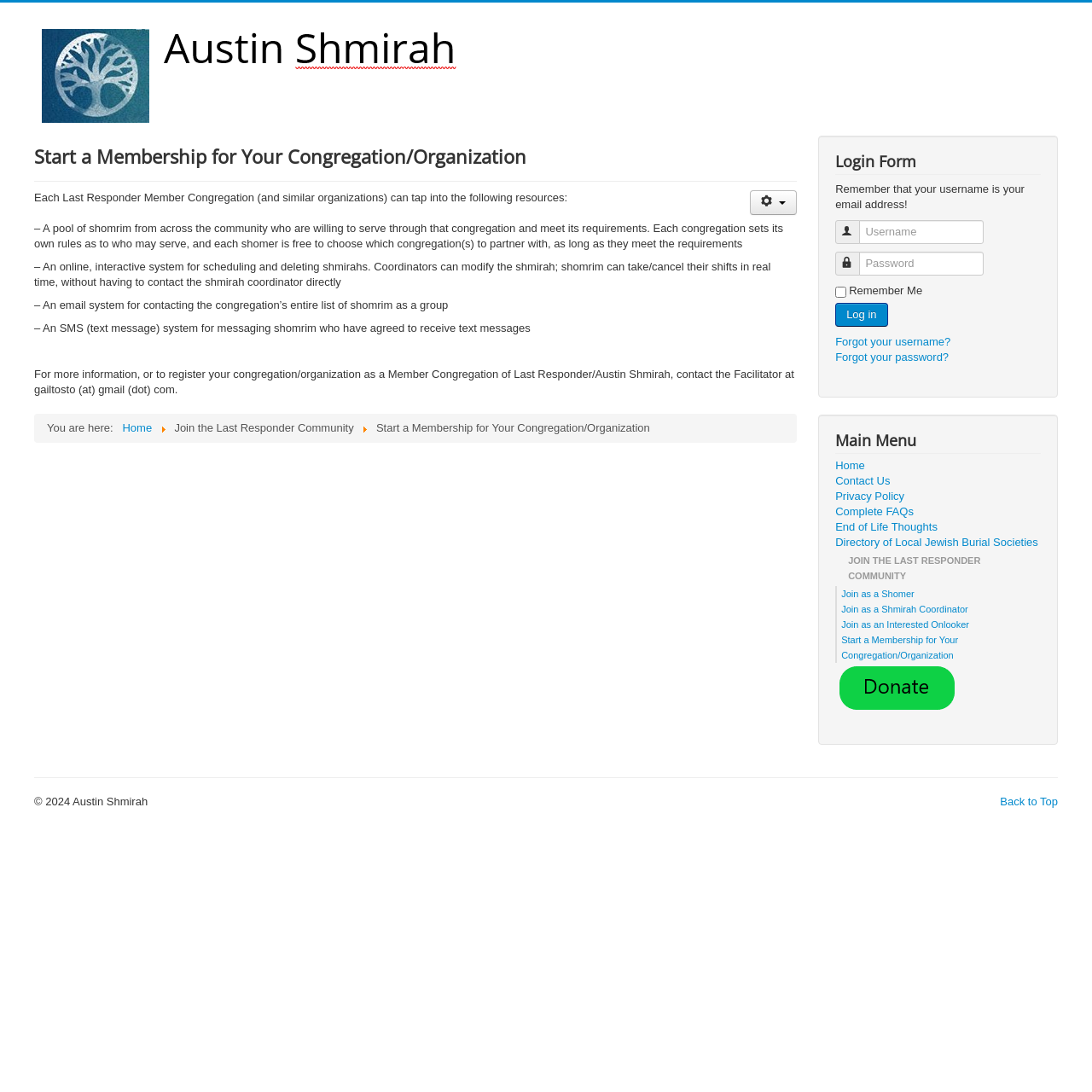Please identify the bounding box coordinates of the region to click in order to complete the given instruction: "Click the 'Log in' button". The coordinates should be four float numbers between 0 and 1, i.e., [left, top, right, bottom].

[0.765, 0.277, 0.813, 0.299]